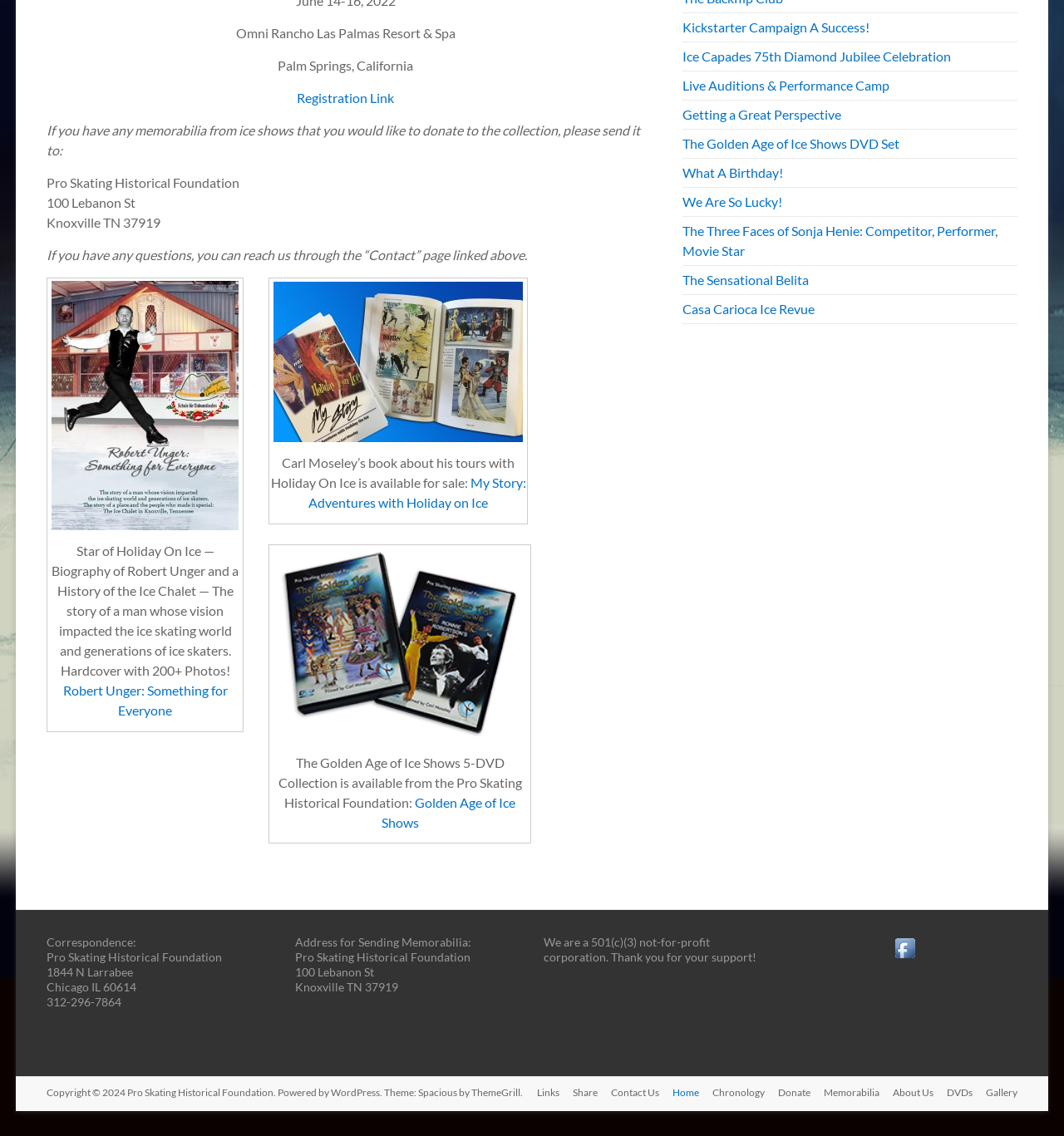Identify the bounding box of the UI element described as follows: "What A Birthday!". Provide the coordinates as four float numbers in the range of 0 to 1 [left, top, right, bottom].

[0.641, 0.145, 0.736, 0.159]